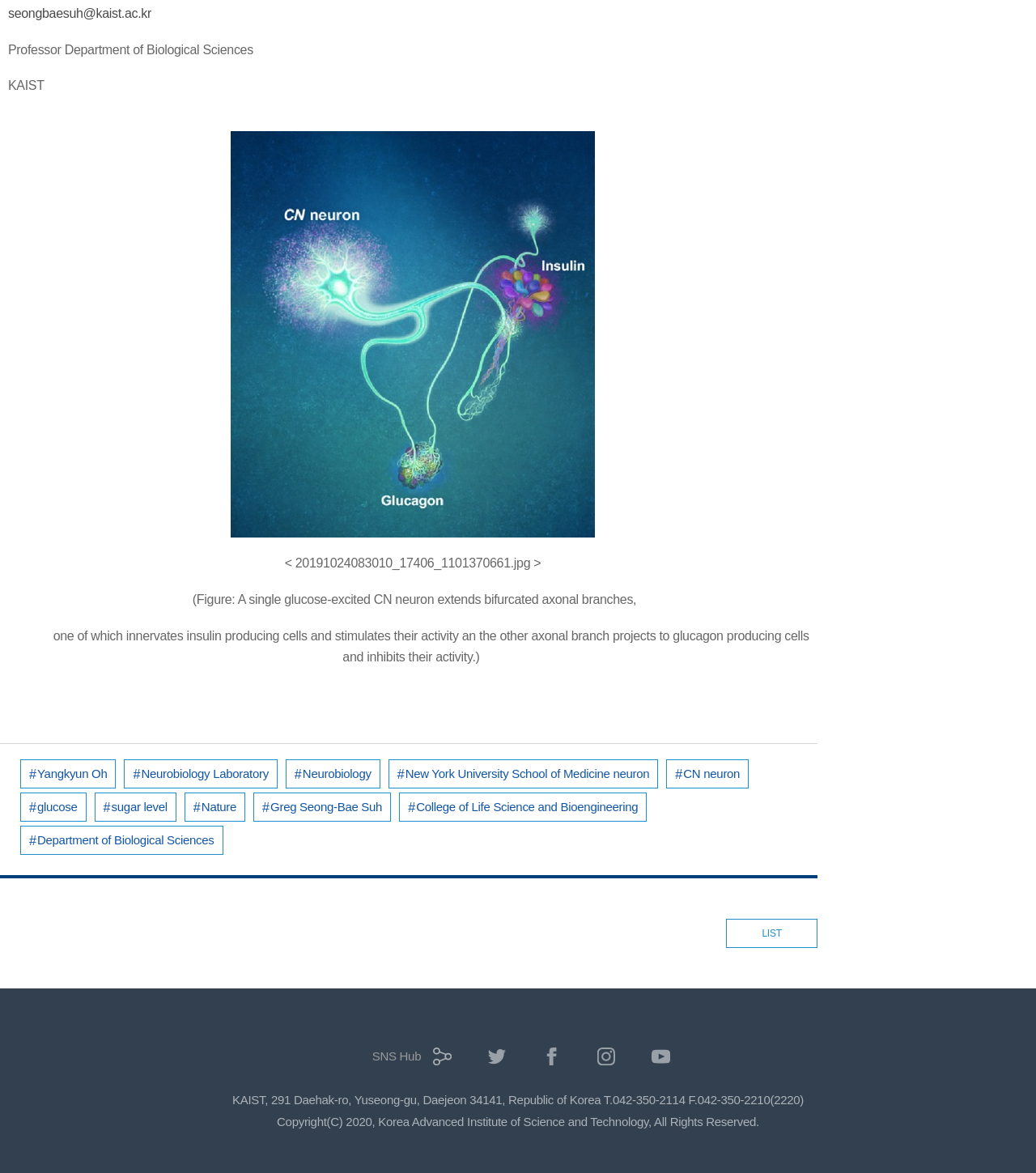Identify the bounding box coordinates of the part that should be clicked to carry out this instruction: "View Professor's homepage".

[0.008, 0.005, 0.146, 0.017]